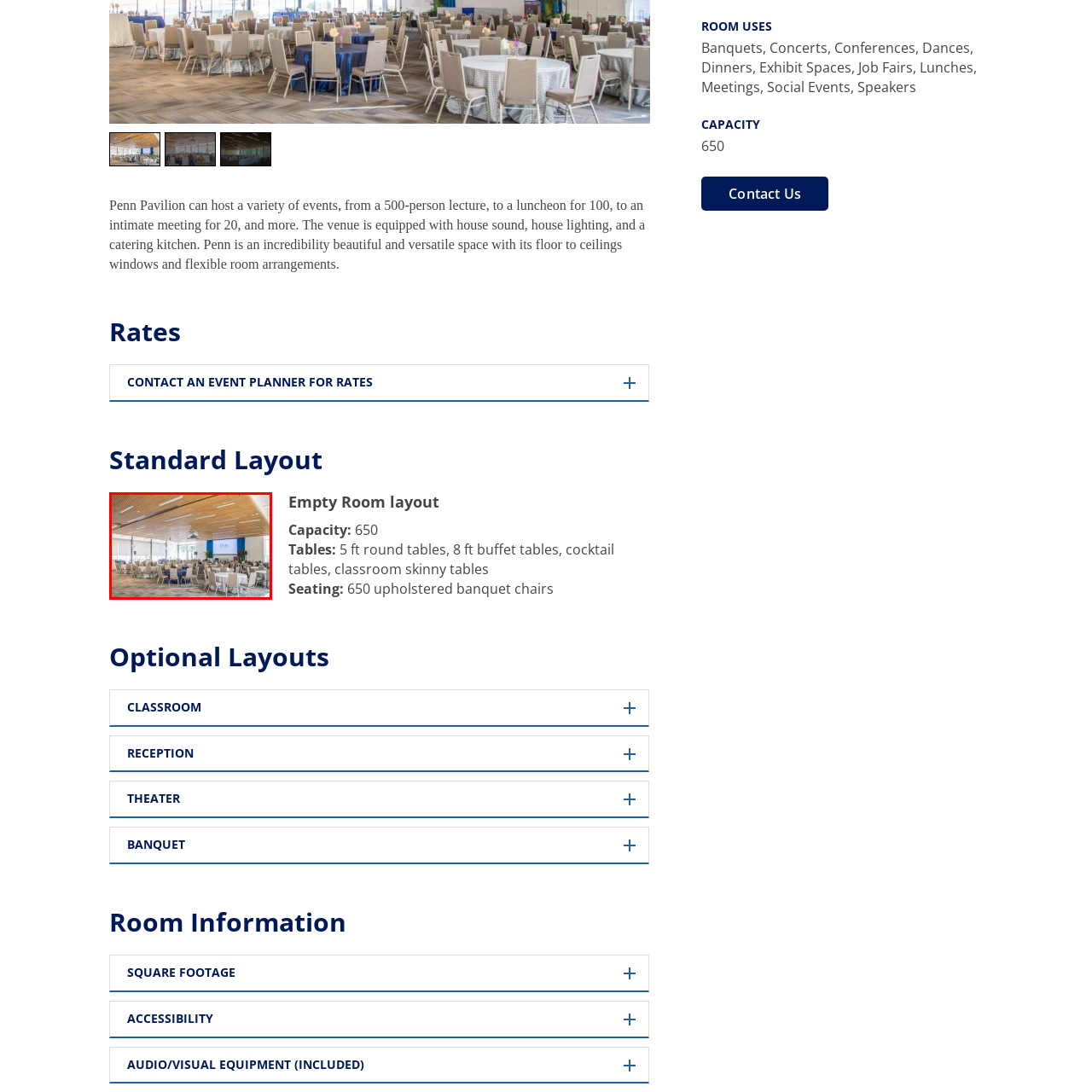Please provide a comprehensive caption for the image highlighted in the red box.

The image showcases the interior of the Penn Pavilion Room, a versatile event space designed for various functions. The room features elegantly arranged round tables surrounded by plush, upholstered chairs, creating a sophisticated and inviting atmosphere. Sunlight floods in through large windows, enhancing the warm ambiance of the space. 

A stage is positioned prominently, ideal for presentations or performances, and a projection screen is visible, supporting multimedia capabilities for events. With its high ceiling adorned with wooden panels and efficient lighting, the room can comfortably accommodate a variety of gatherings, ranging from formal banquets to conferences and social events. The layout reflects its capacity to host up to 650 attendees, making it a flexible option for both large and intimate events.